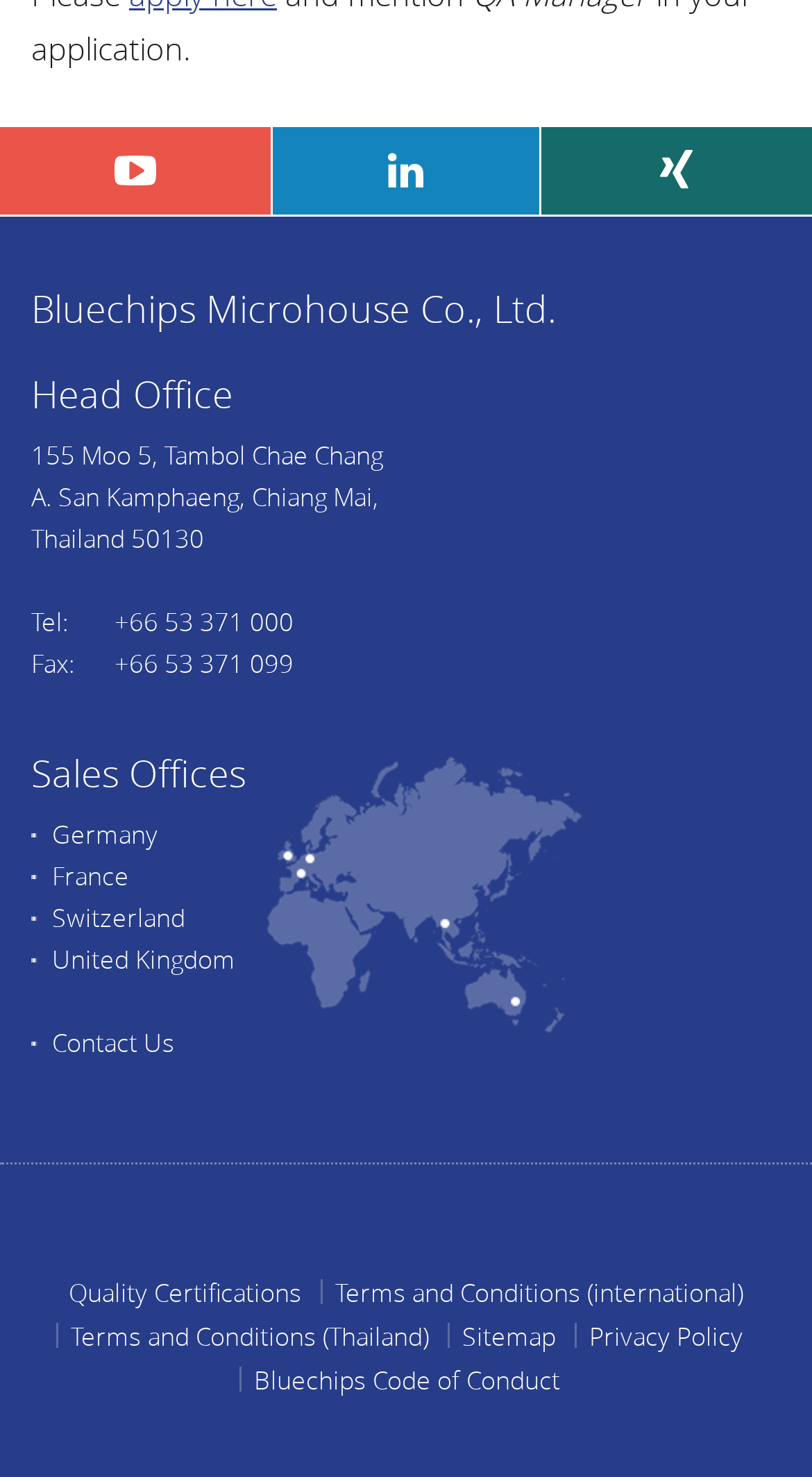What is the fax number?
Please provide a single word or phrase answer based on the image.

+66 53 371 099